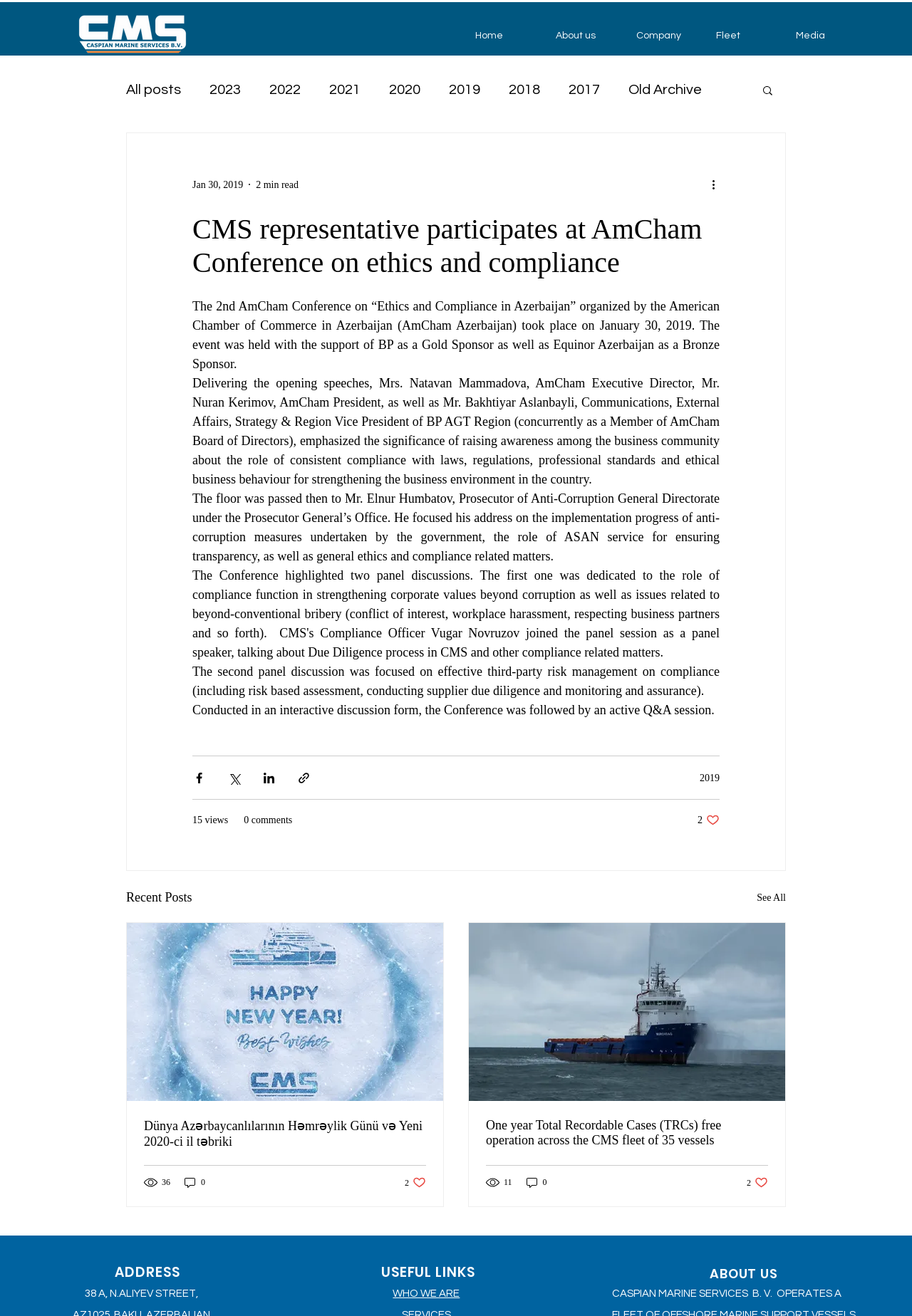Examine the screenshot and answer the question in as much detail as possible: How many views does the article 'Dünya Azərbaycanlılarının Həmrəylik Günü və Yeni 2020-ci il təbriki' have?

The answer can be obtained from the text '36 views' which is present below the article 'Dünya Azərbaycanlılarının Həmrəylik Günü və Yeni 2020-ci il təbriki' in the webpage.